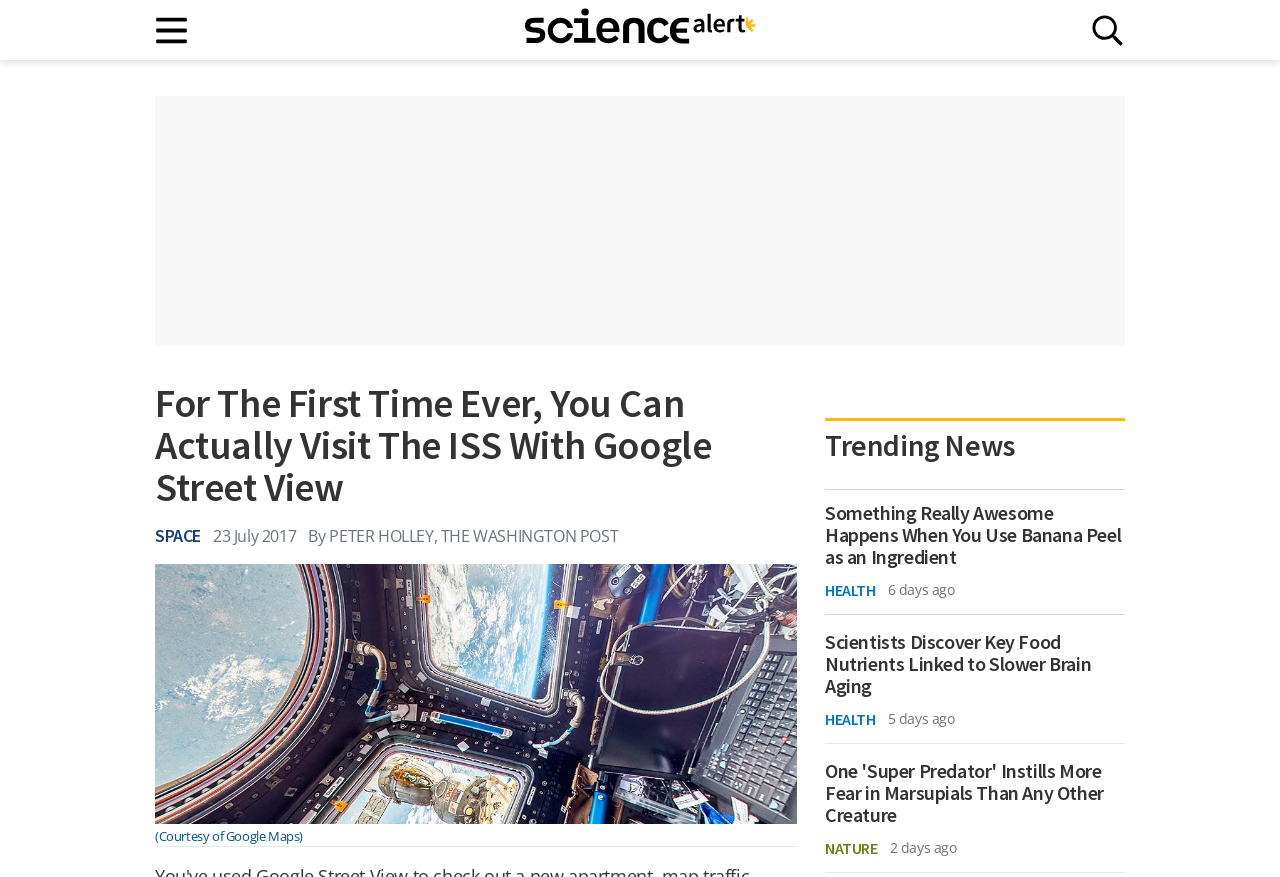How many trending news articles are shown?
Using the image, answer in one word or phrase.

3